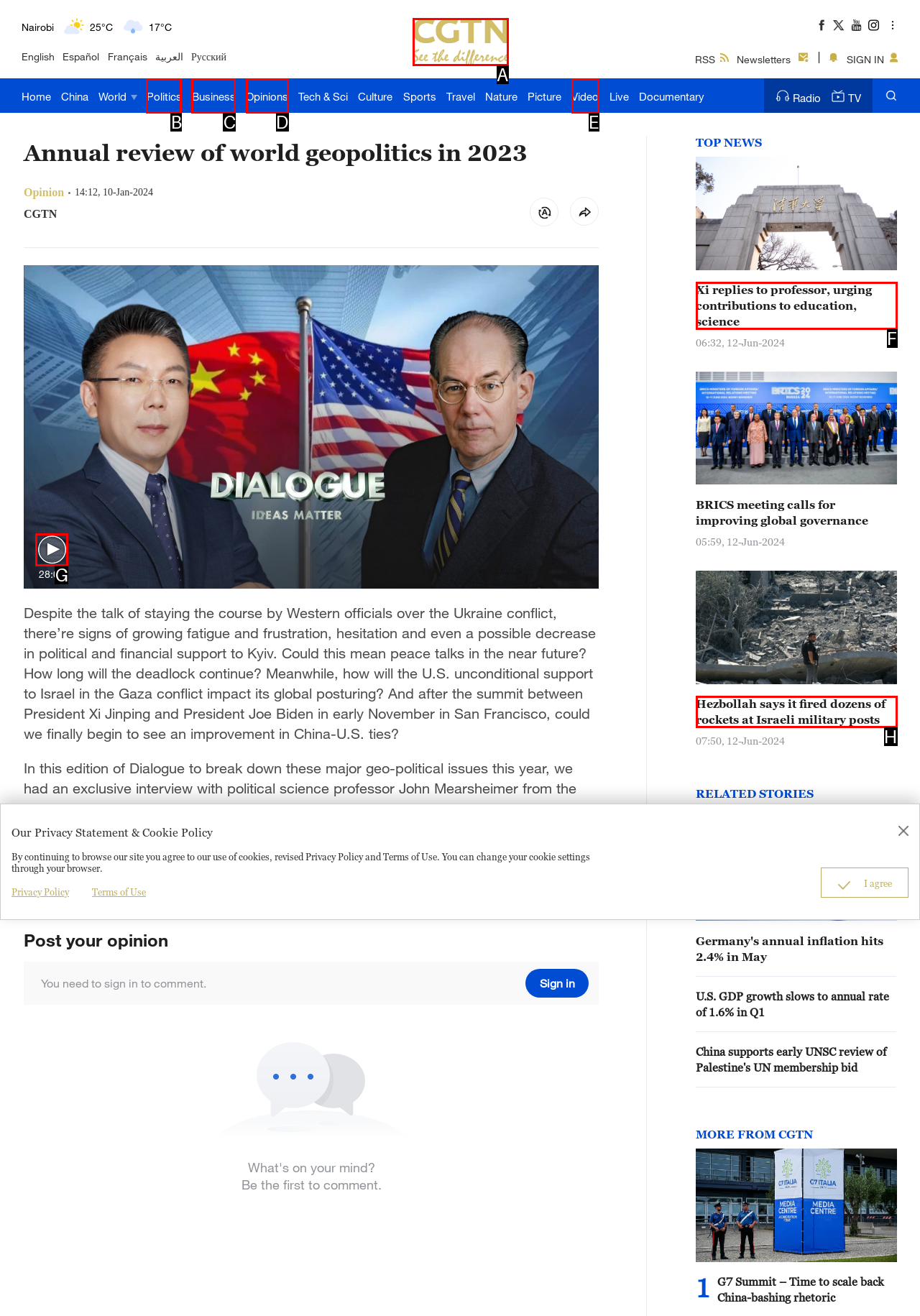Identify the letter of the UI element that fits the description: parent_node: 28:06
Respond with the letter of the option directly.

G